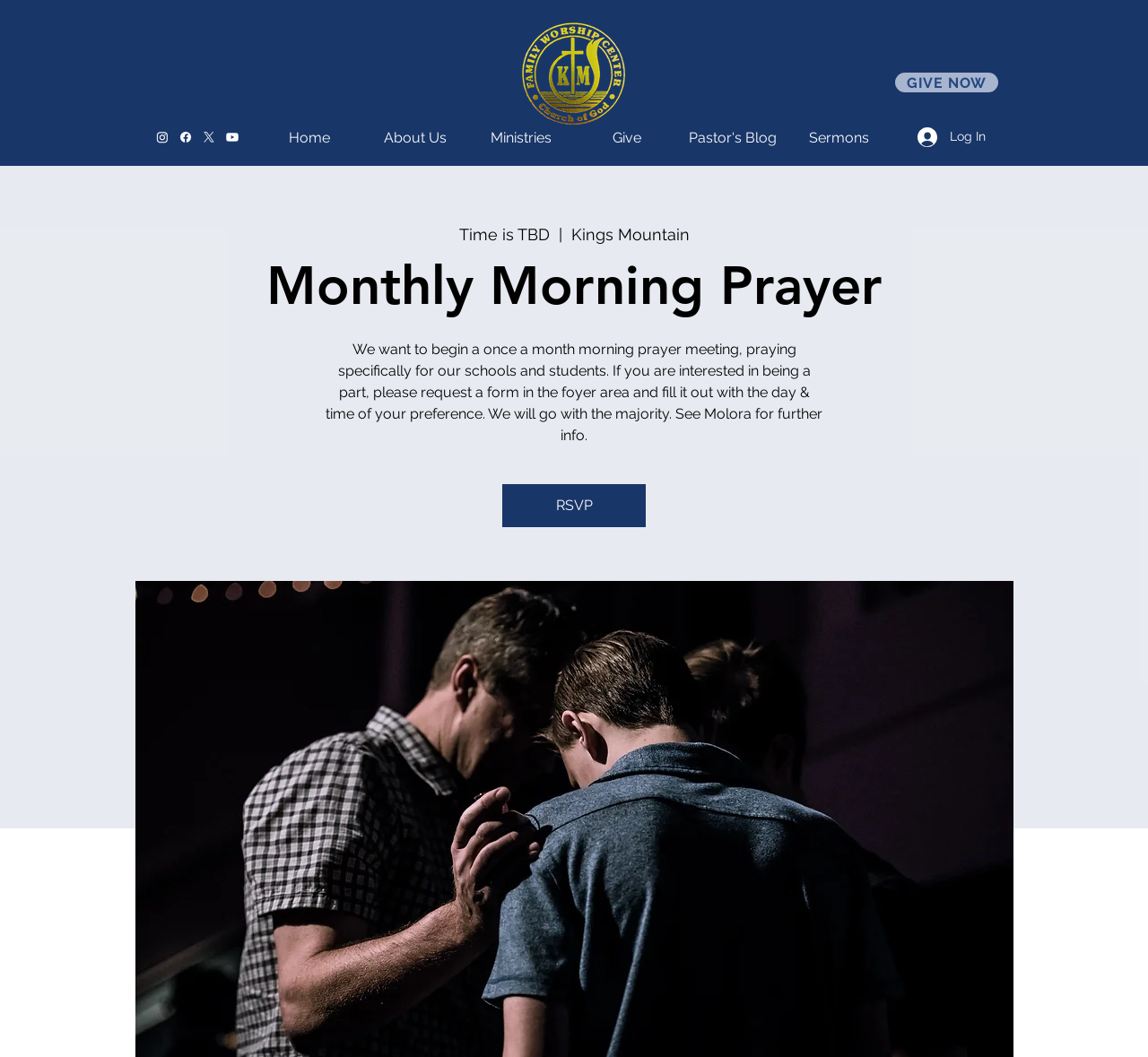Locate the primary heading on the webpage and return its text.

Monthly Morning Prayer